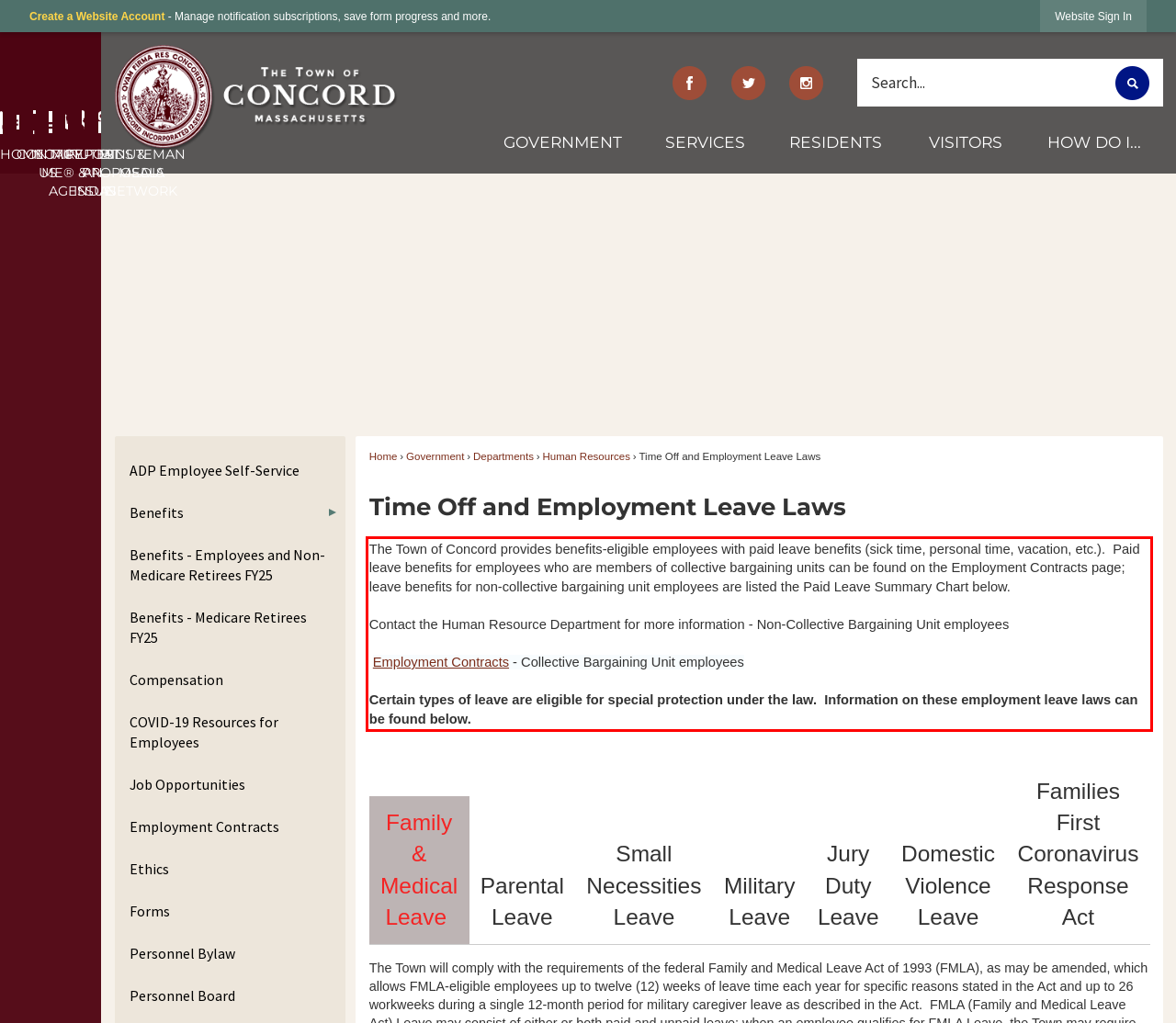You are looking at a screenshot of a webpage with a red rectangle bounding box. Use OCR to identify and extract the text content found inside this red bounding box.

The Town of Concord provides benefits-eligible employees with paid leave benefits (sick time, personal time, vacation, etc.). Paid leave benefits for employees who are members of collective bargaining units can be found on the Employment Contracts page; leave benefits for non-collective bargaining unit employees are listed the Paid Leave Summary Chart below. Contact the Human Resource Department for more information - Non-Collective Bargaining Unit employees Employment Contracts - Collective Bargaining Unit employees Certain types of leave are eligible for special protection under the law. Information on these employment leave laws can be found below.